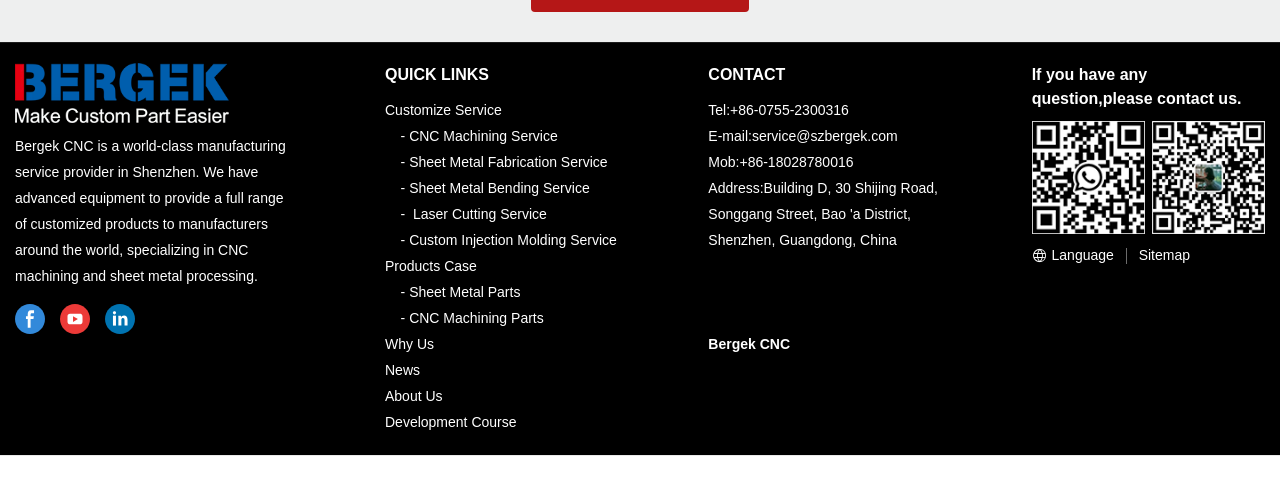Please answer the following question using a single word or phrase: What is the purpose of the 'QUICK LINKS' section?

To provide quick access to services